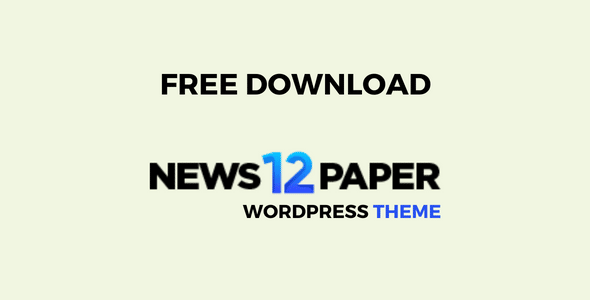What is the background color of the image?
From the image, respond using a single word or phrase.

Soft, light color